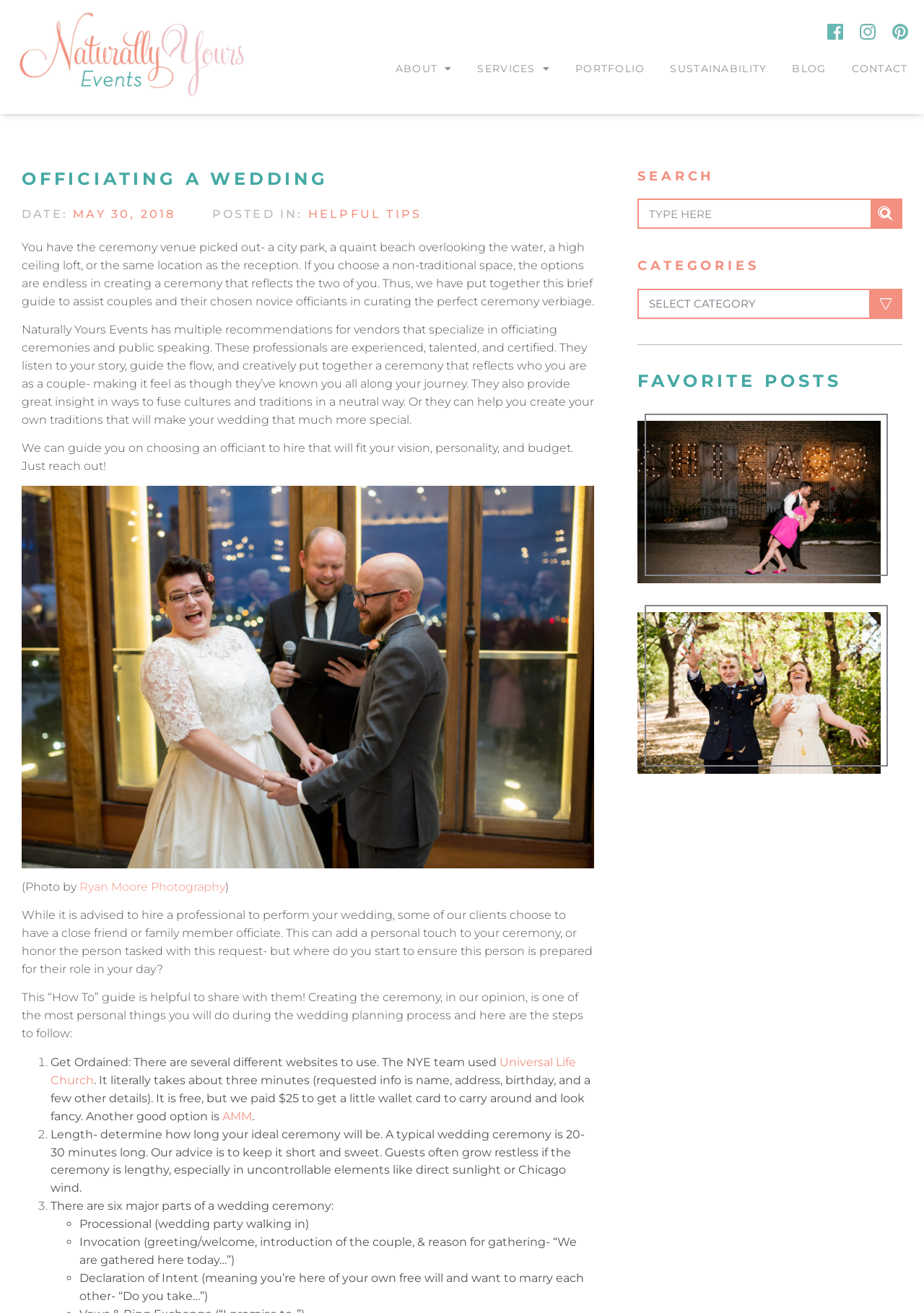Pinpoint the bounding box coordinates of the element you need to click to execute the following instruction: "Choose a category from the dropdown". The bounding box should be represented by four float numbers between 0 and 1, in the format [left, top, right, bottom].

[0.69, 0.22, 0.948, 0.243]